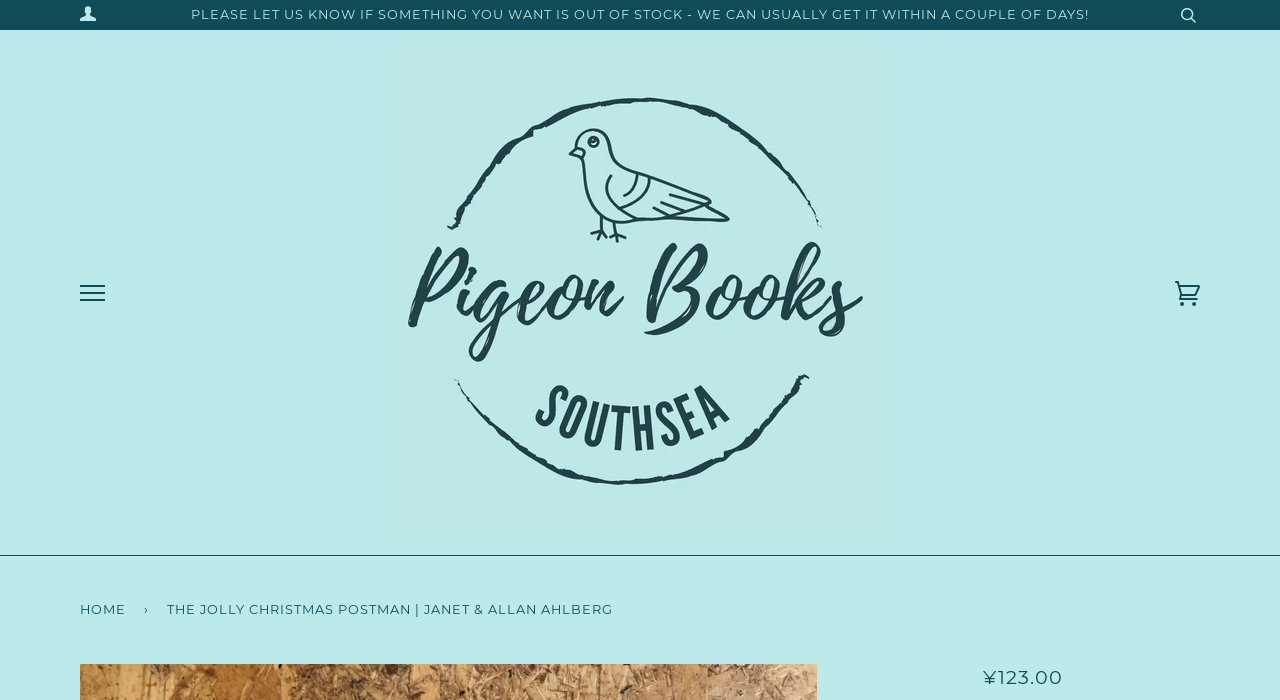Reply to the question with a brief word or phrase: What is the name of the publisher?

Pigeon Books